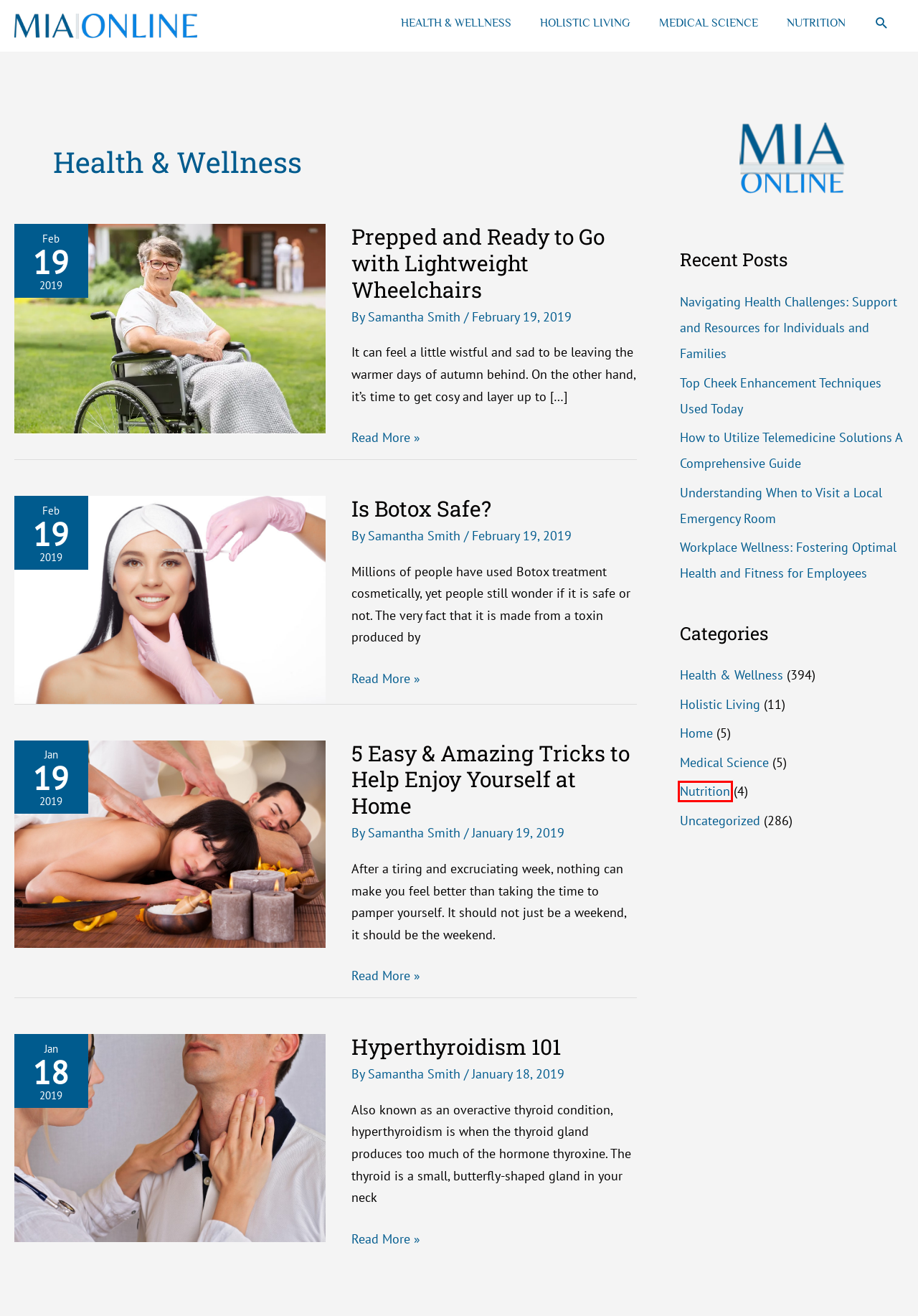Examine the screenshot of a webpage featuring a red bounding box and identify the best matching webpage description for the new page that results from clicking the element within the box. Here are the options:
A. Top Cheek Enhancement Techniques Used Today - Mia-Online
B. How to Utilize Telemedicine Solutions A Comprehensive Guide - Mia-Online
C. Home - Mia-Online
D. Hyperthyroidism Basics | Mia-Online
E. Prepped and Ready to Go with Lightweight Wheelchairs - Mia-Online
F. Uncategorized - Mia-Online
G. Nutrition - Mia-Online
H. Ensuring the Health and Fitness of Workers - Mia-Online

G